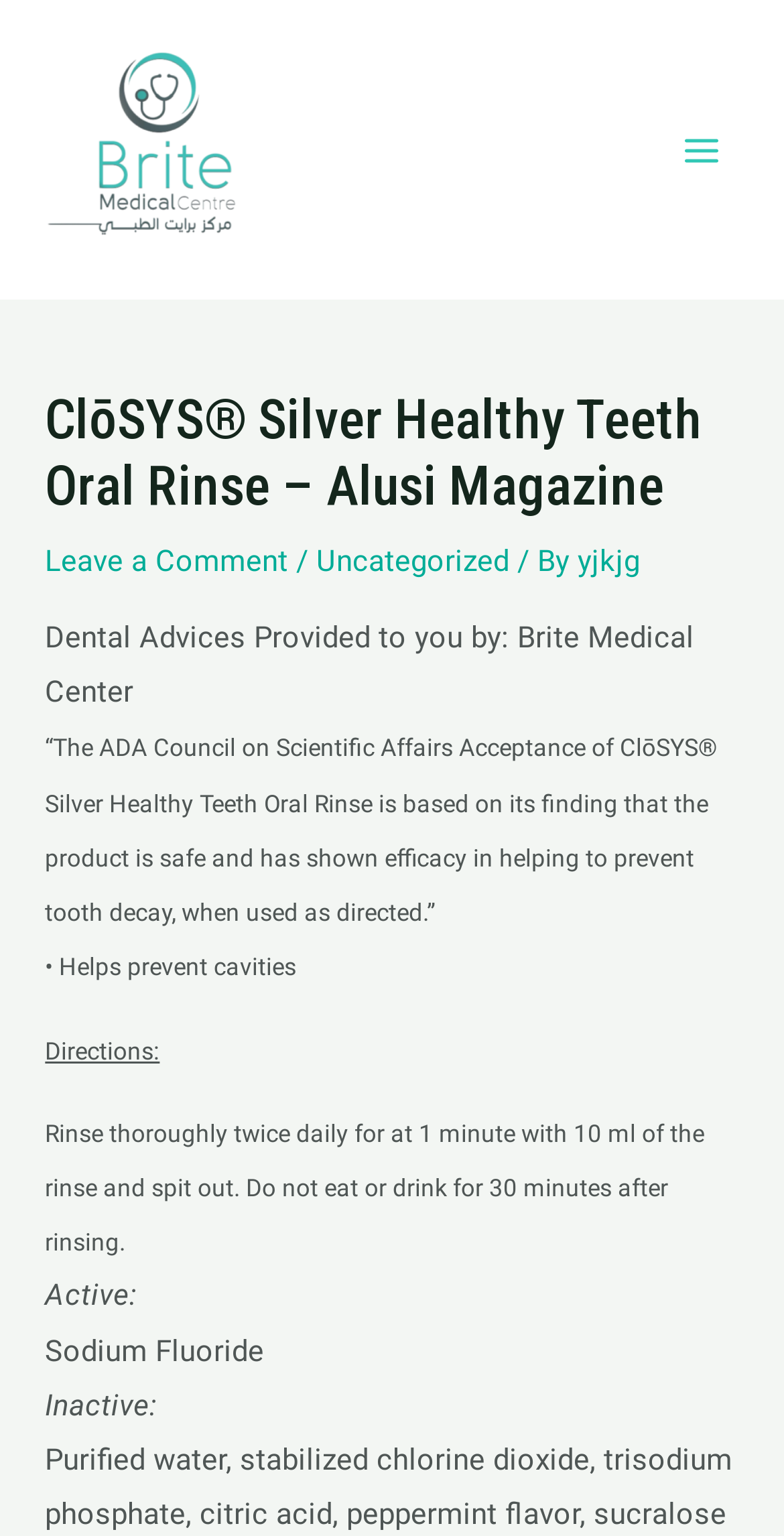Examine the screenshot and answer the question in as much detail as possible: What is the purpose of ClōSYS® Silver Healthy Teeth Oral Rinse?

The purpose of ClōSYS® Silver Healthy Teeth Oral Rinse can be found in the list of benefits mentioned on the webpage, where it is stated that it 'Helps prevent cavities'.